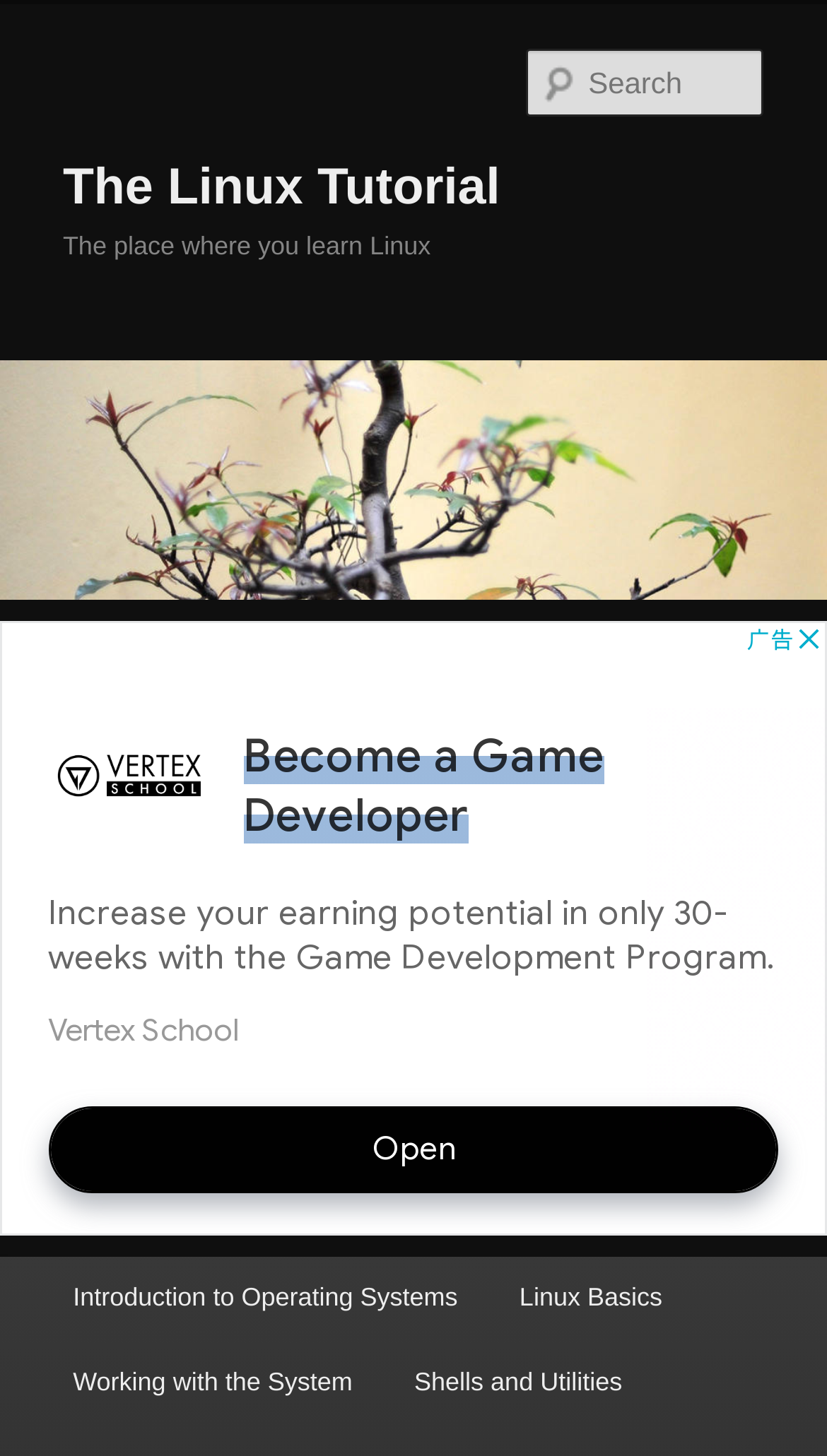Extract the main title from the webpage and generate its text.

The Linux Tutorial